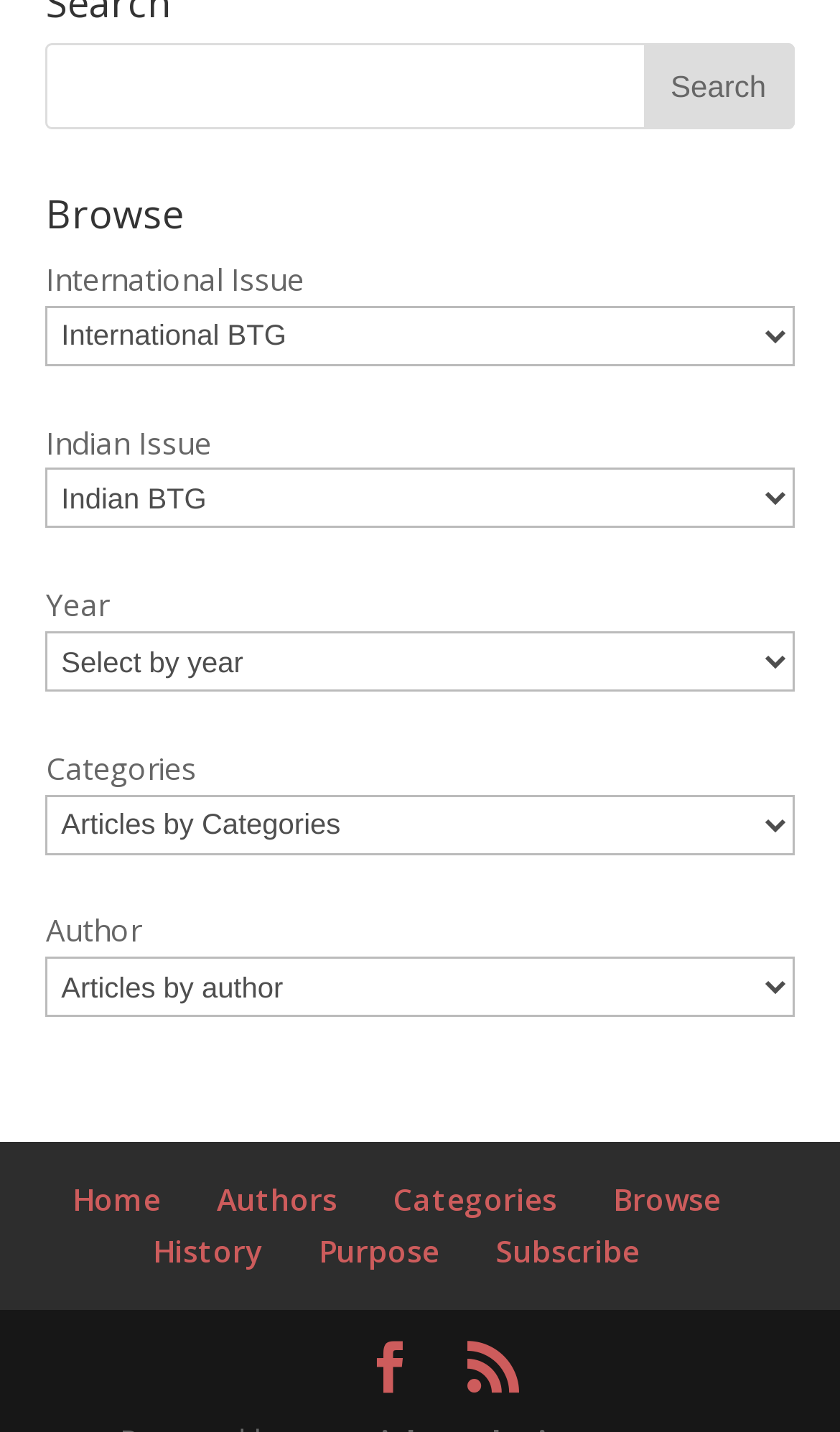Determine the bounding box coordinates for the clickable element required to fulfill the instruction: "subscribe to something". Provide the coordinates as four float numbers between 0 and 1, i.e., [left, top, right, bottom].

[0.59, 0.859, 0.762, 0.888]